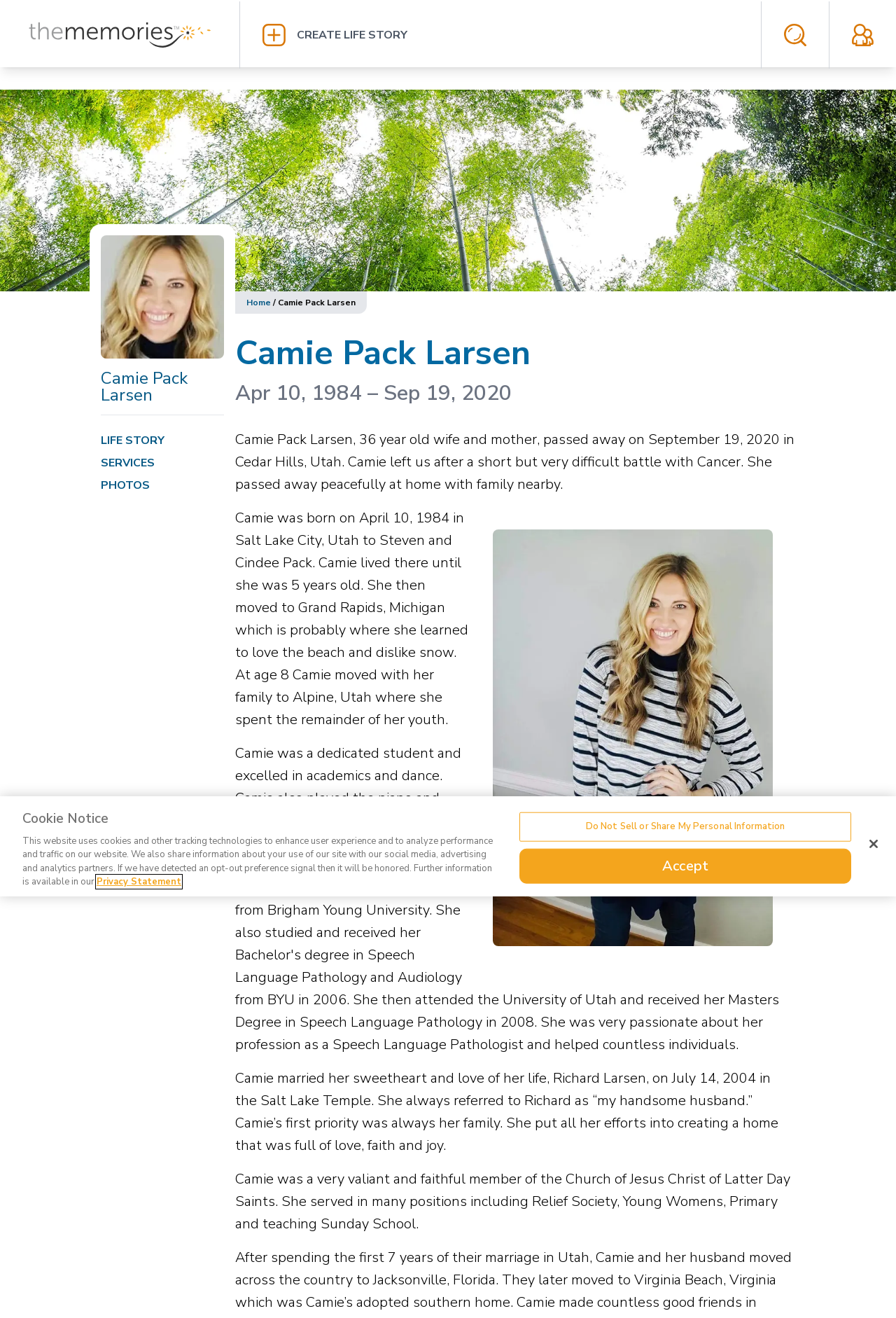Please predict the bounding box coordinates of the element's region where a click is necessary to complete the following instruction: "View life story". The coordinates should be represented by four float numbers between 0 and 1, i.e., [left, top, right, bottom].

[0.112, 0.328, 0.184, 0.34]